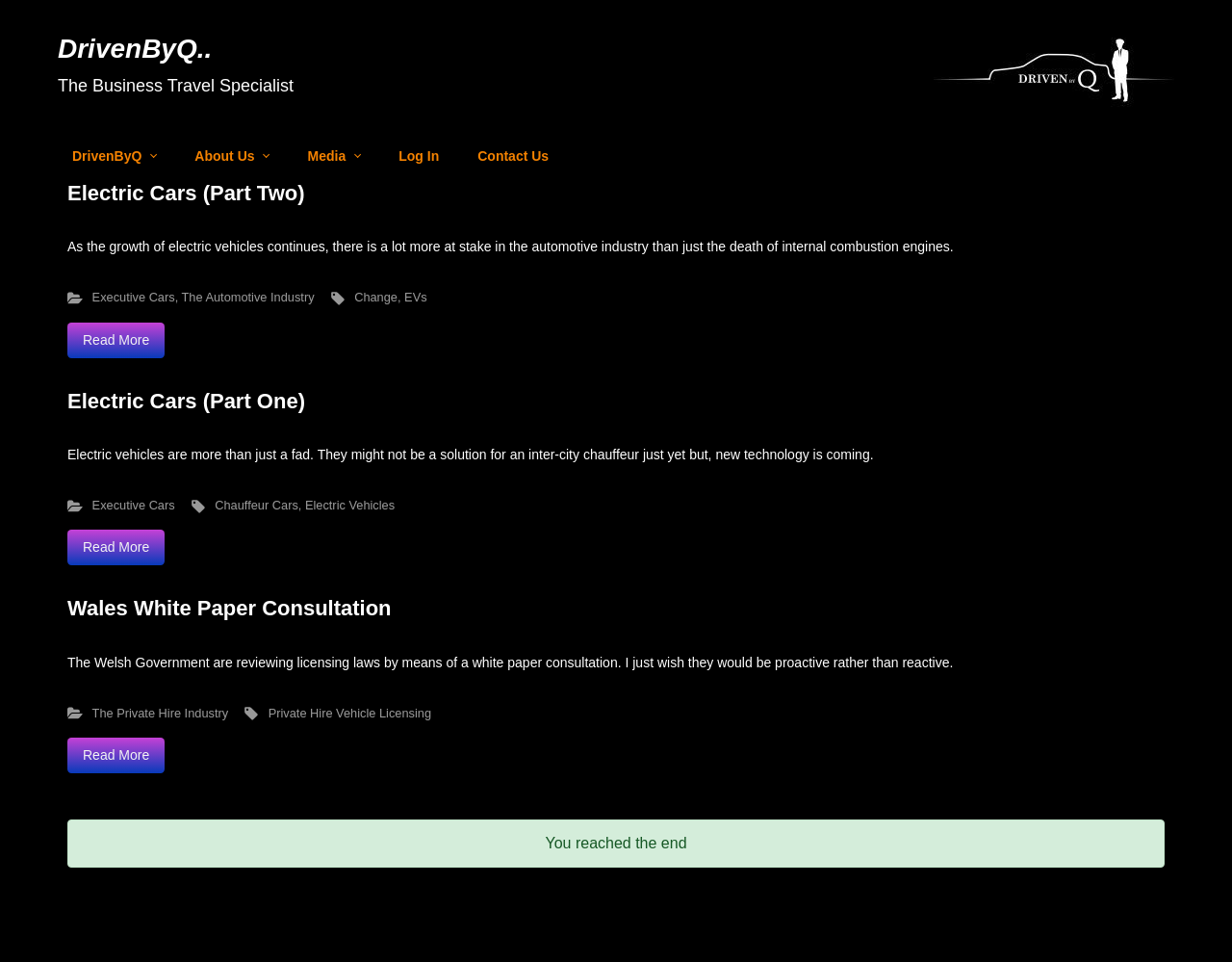Please identify the bounding box coordinates of the clickable area that will allow you to execute the instruction: "Click the 'Log In' button".

[0.317, 0.137, 0.363, 0.188]